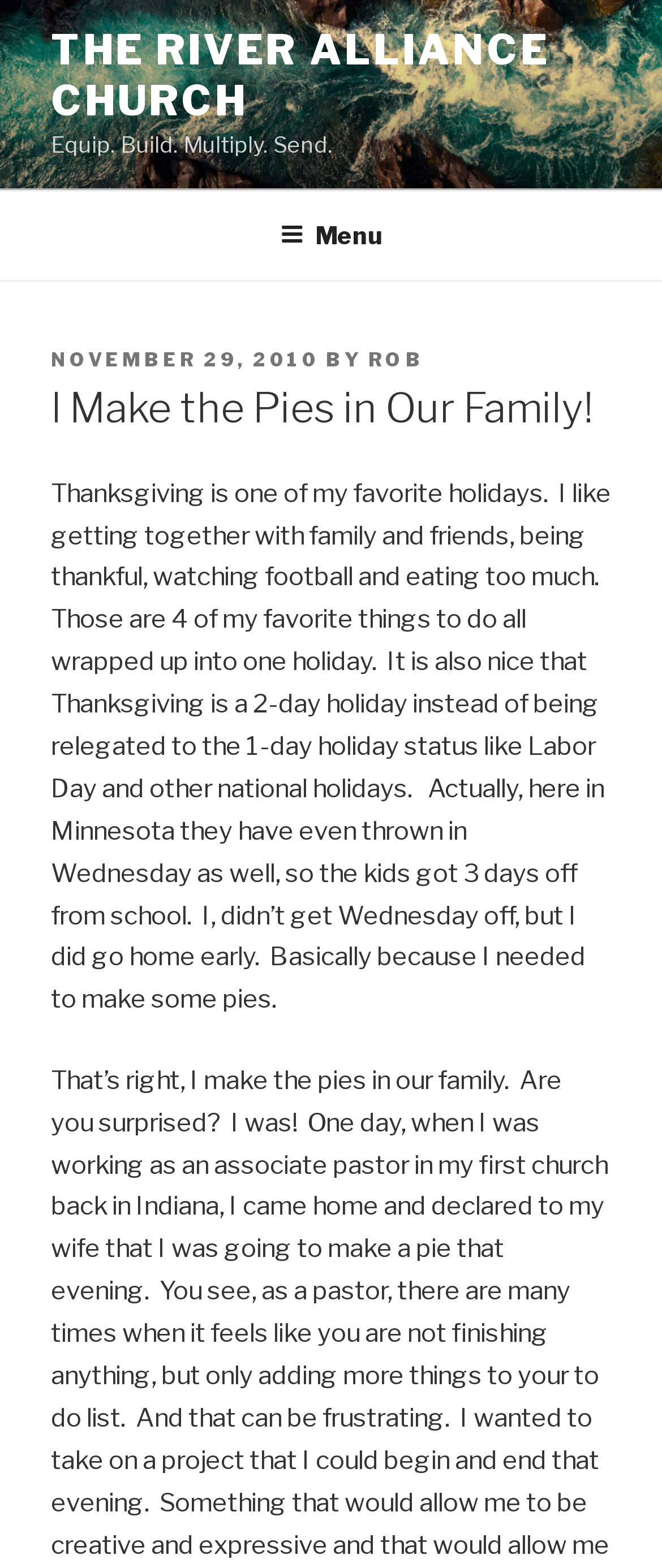Explain the webpage in detail, including its primary components.

The webpage appears to be a blog post from The River Alliance Church, with the title "I Make the Pies in Our Family!" written in a heading. At the top of the page, there is a link to the church's main page, accompanied by a short phrase "Equip. Build. Multiply. Send." Below this, there is a navigation menu labeled "Top Menu" with a button to expand or collapse it.

The main content of the page is a personal blog post, which starts with a brief introduction to the author's favorite holiday, Thanksgiving. The author shares their enthusiasm for the holiday, mentioning four favorite activities: getting together with family and friends, being thankful, watching football, and eating too much. The text continues to discuss the benefits of having a two-day holiday, and the author's personal experience of making pies for the occasion.

The post is dated November 29, 2010, and is attributed to an author named Rob. There are no images on the page. The overall layout is simple, with a clear hierarchy of headings and text.